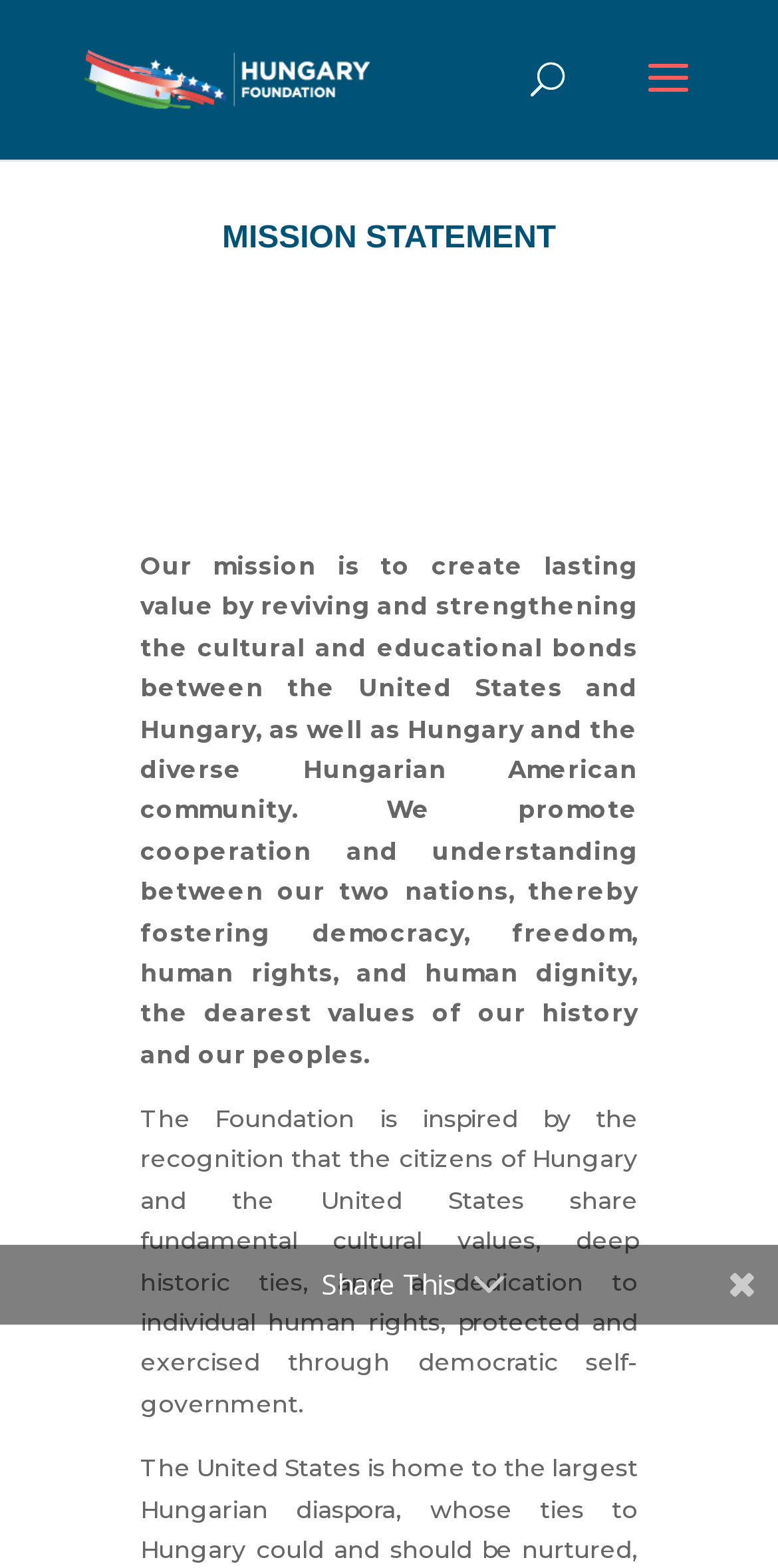What is the mission of the Hungary Foundation?
Using the visual information, reply with a single word or short phrase.

Create lasting value